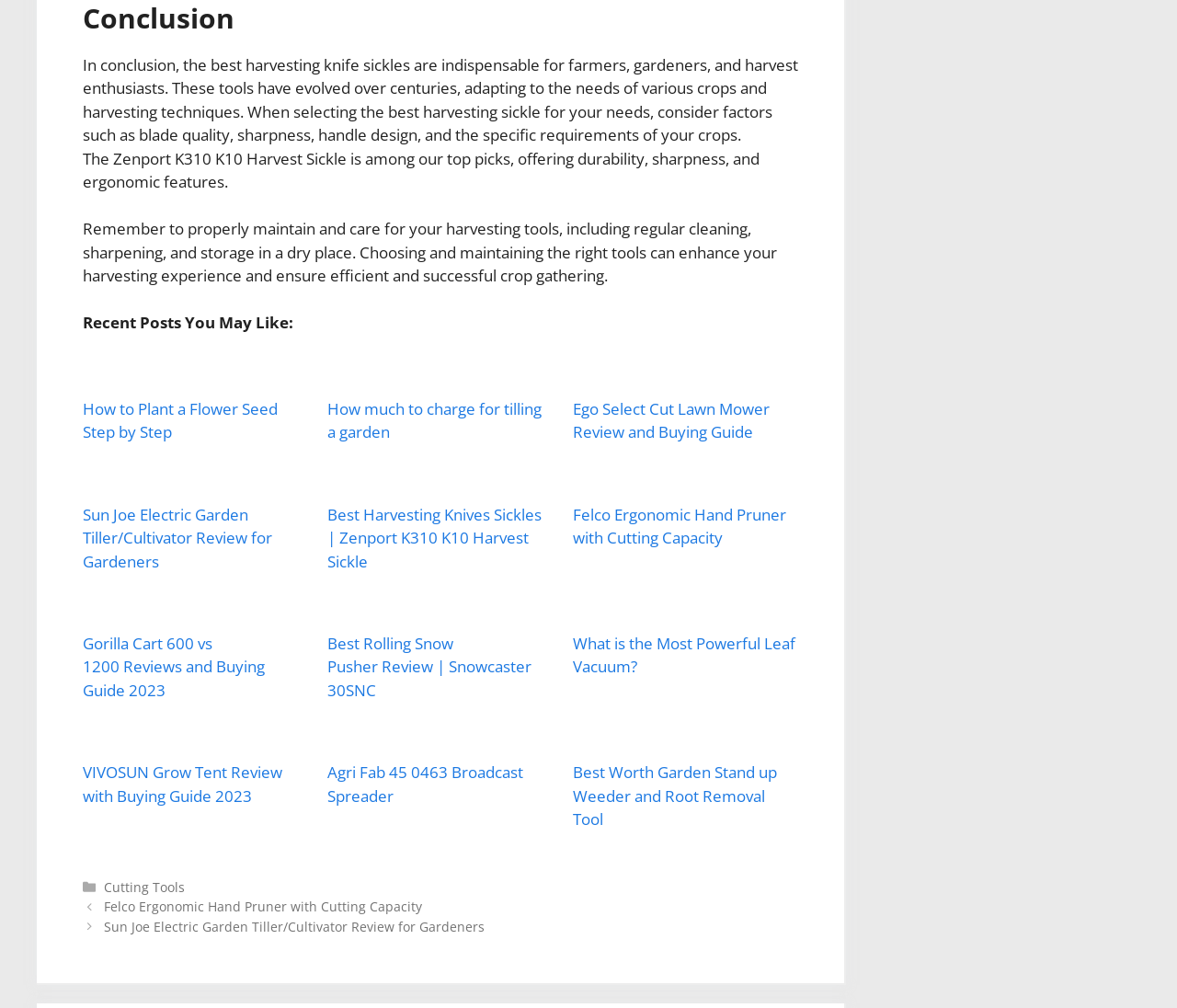What is the purpose of the tools mentioned on this webpage?
Using the picture, provide a one-word or short phrase answer.

For farmers, gardeners, and harvest enthusiasts